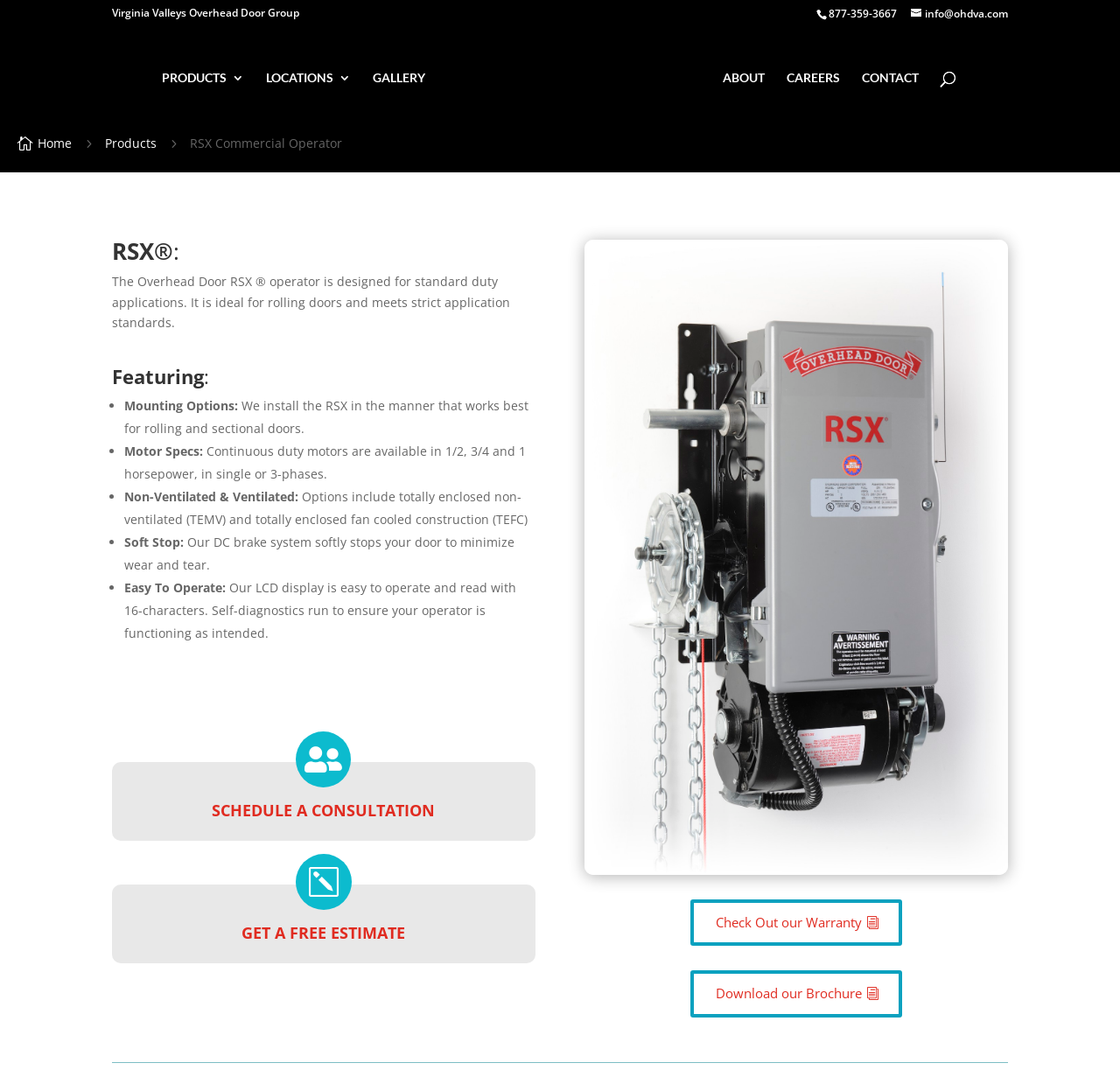What is the name of the company?
Please craft a detailed and exhaustive response to the question.

I found the name of the company by looking at the top left section of the webpage, where I saw a link element with the company name 'Virginia Valleys Overhead Door Group'.